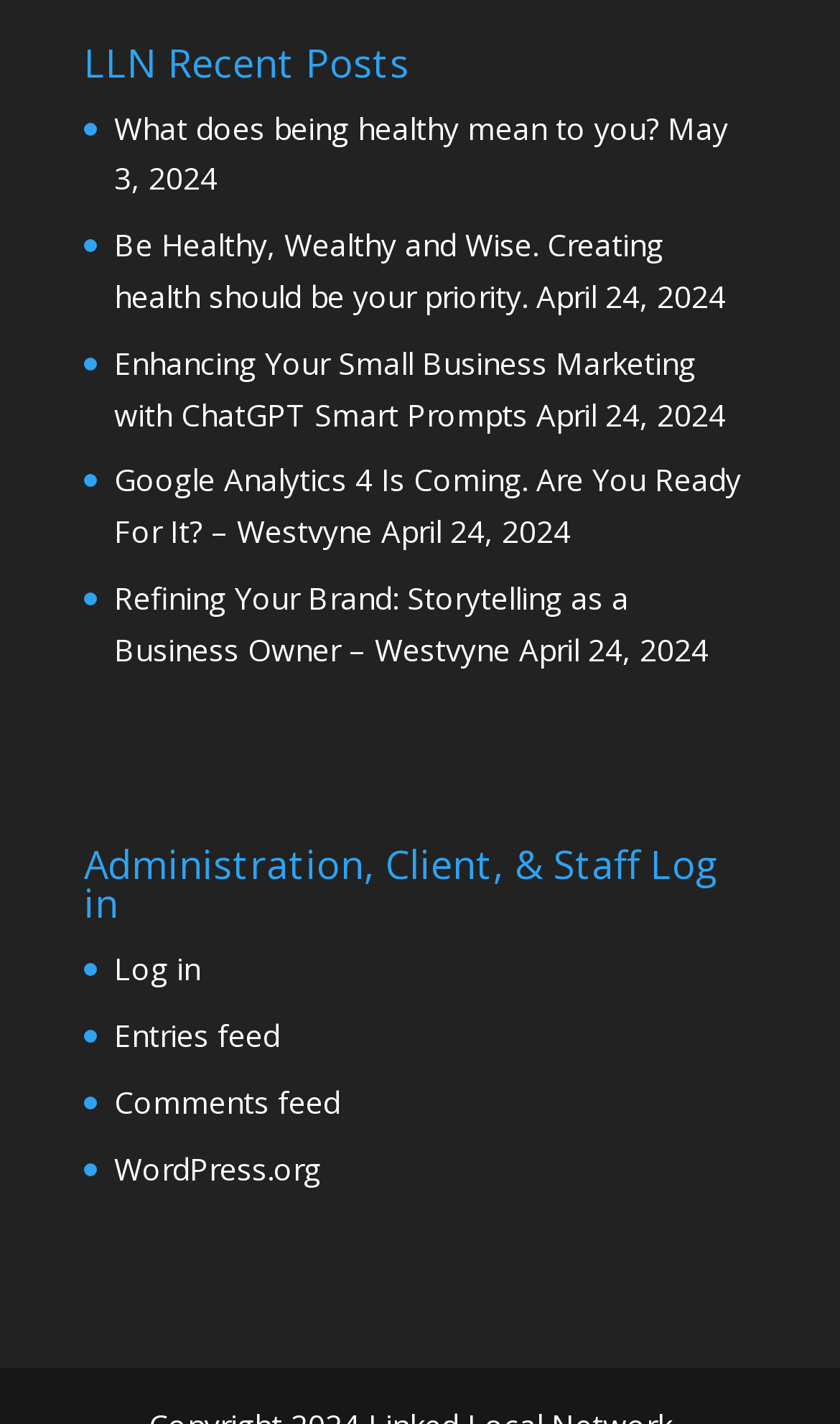How many types of feeds are available?
Using the visual information, answer the question in a single word or phrase.

3